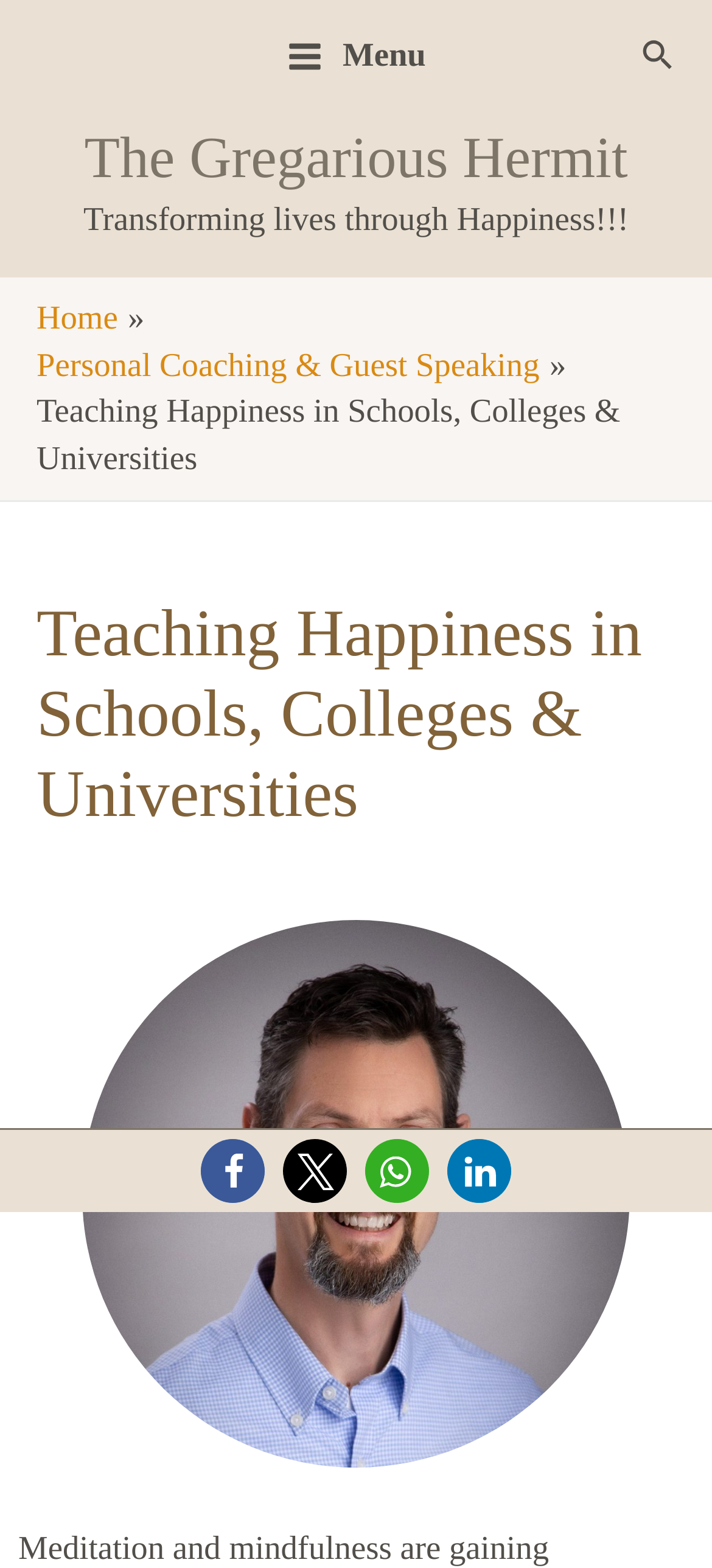Please identify the bounding box coordinates of the clickable area that will fulfill the following instruction: "Search for something". The coordinates should be in the format of four float numbers between 0 and 1, i.e., [left, top, right, bottom].

[0.902, 0.02, 0.949, 0.051]